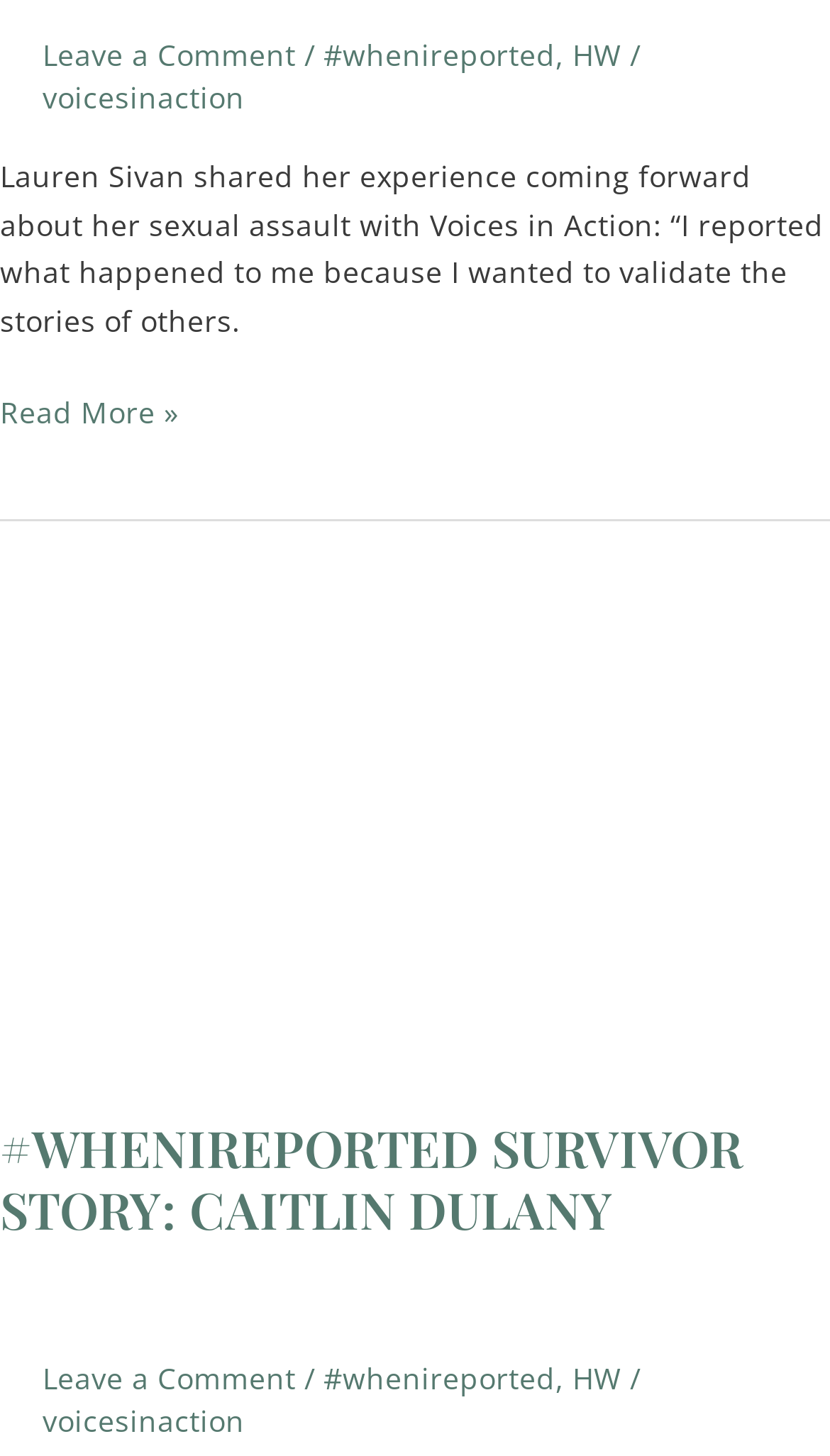Locate the bounding box of the UI element based on this description: "voicesinaction". Provide four float numbers between 0 and 1 as [left, top, right, bottom].

[0.051, 0.052, 0.295, 0.08]